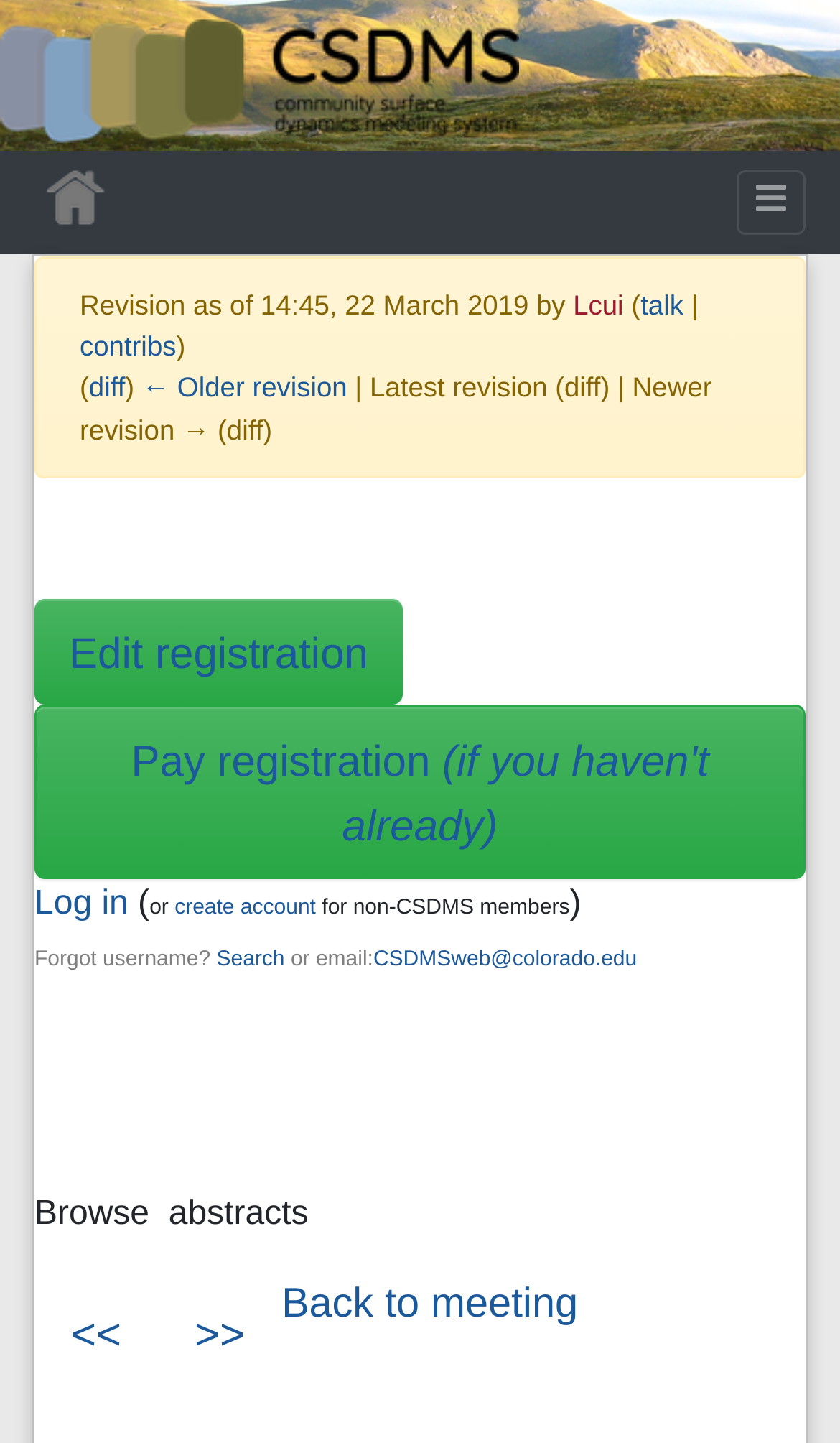Who made the last revision to this page?
Kindly offer a detailed explanation using the data available in the image.

The information about the last revision can be found in the middle of the webpage, where it says 'Revision as of 14:45, 22 March 2019 by Lcui'.